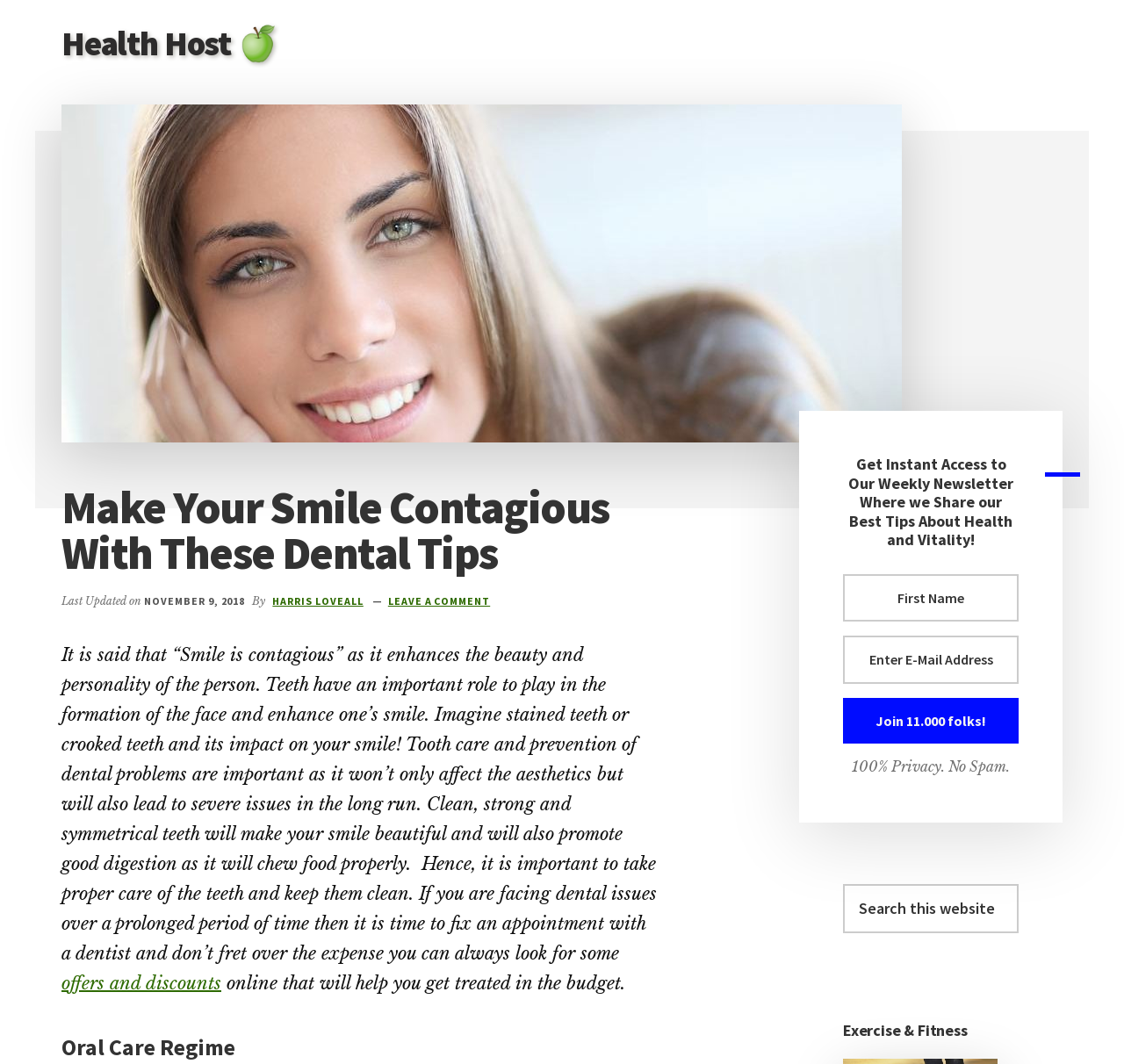Respond with a single word or phrase to the following question:
What is the topic of the primary sidebar?

Exercise & Fitness